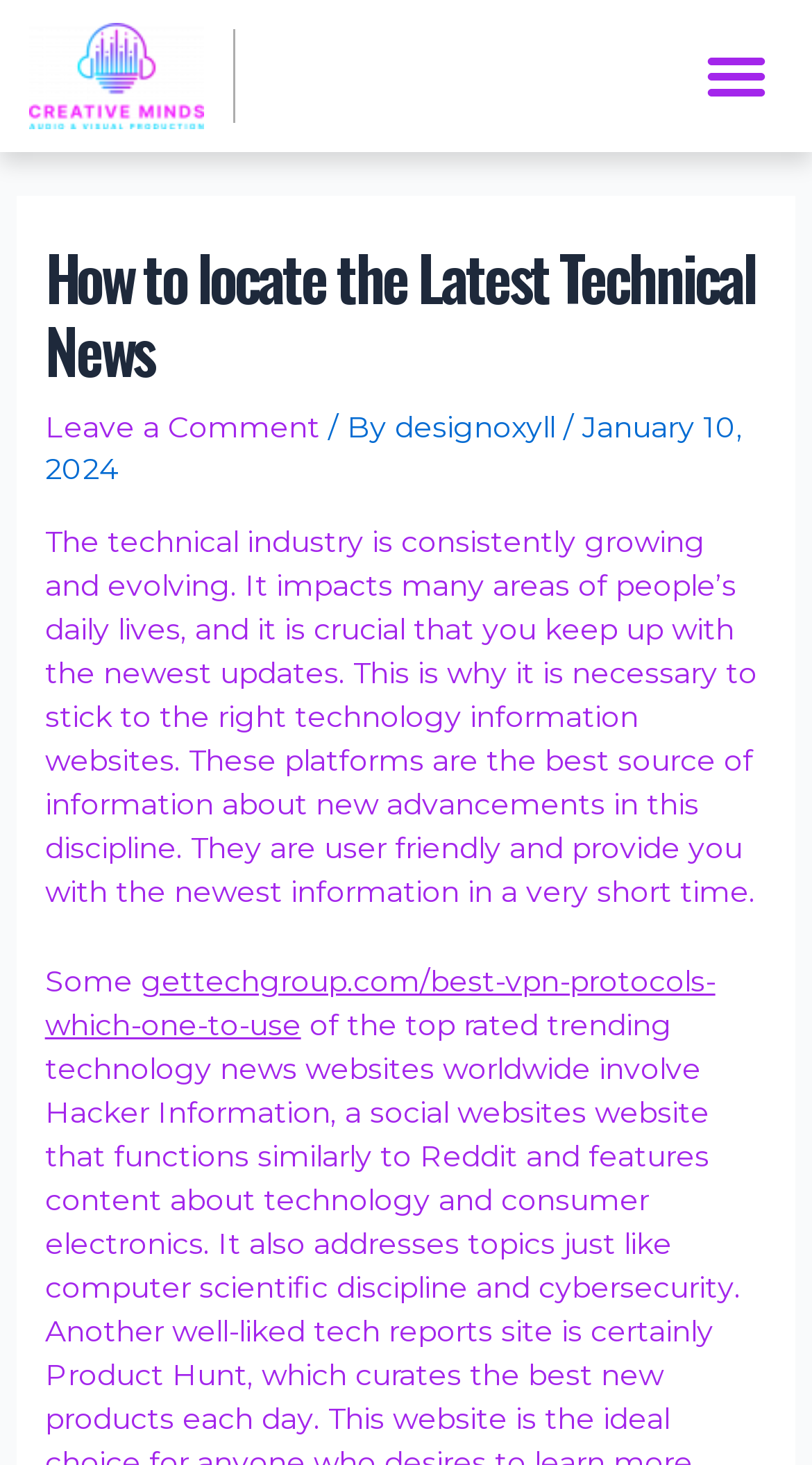Who wrote the article?
Respond to the question with a single word or phrase according to the image.

designoxyll